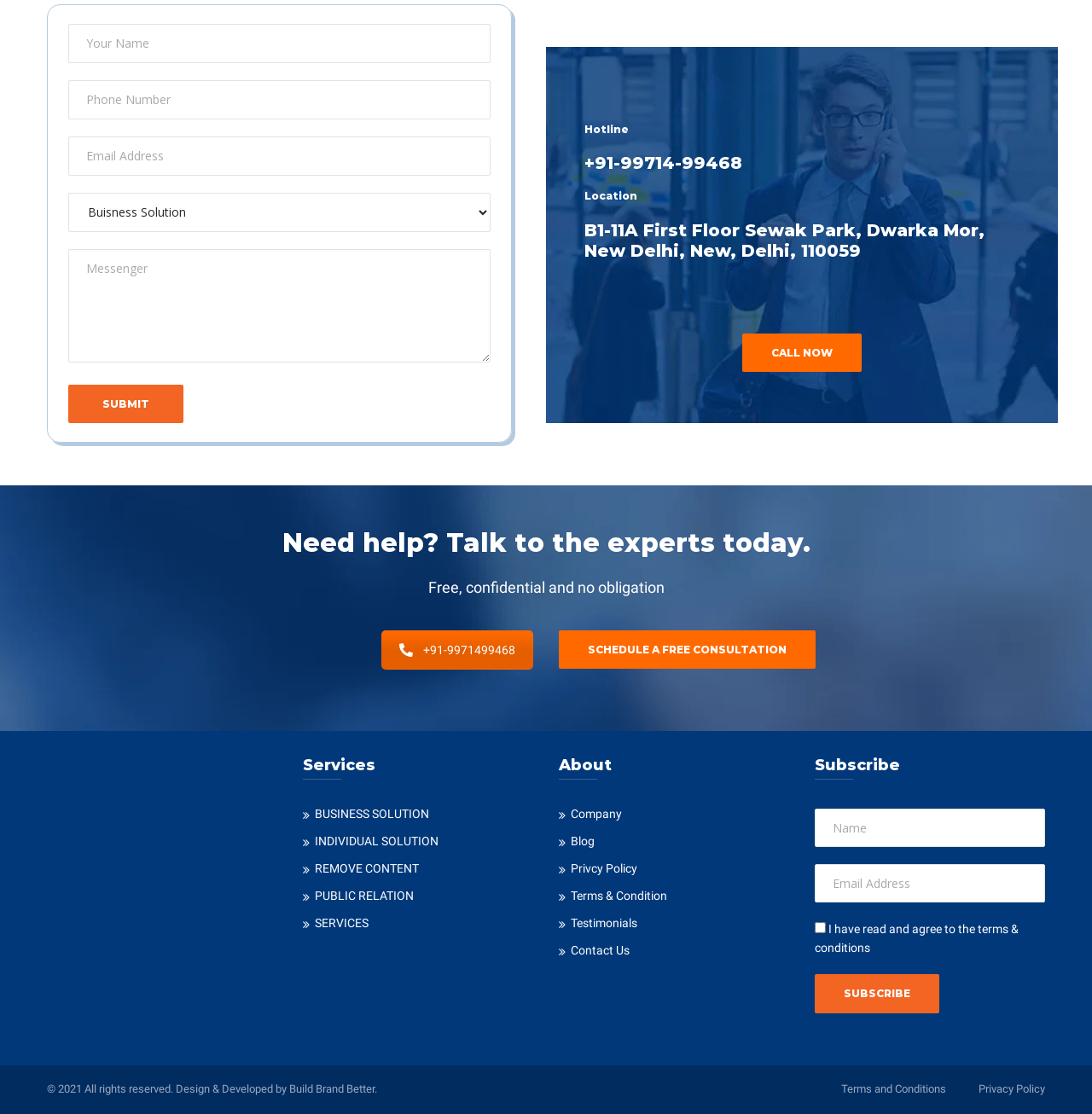Pinpoint the bounding box coordinates of the clickable area needed to execute the instruction: "Call the hotline". The coordinates should be specified as four float numbers between 0 and 1, i.e., [left, top, right, bottom].

[0.68, 0.299, 0.789, 0.334]